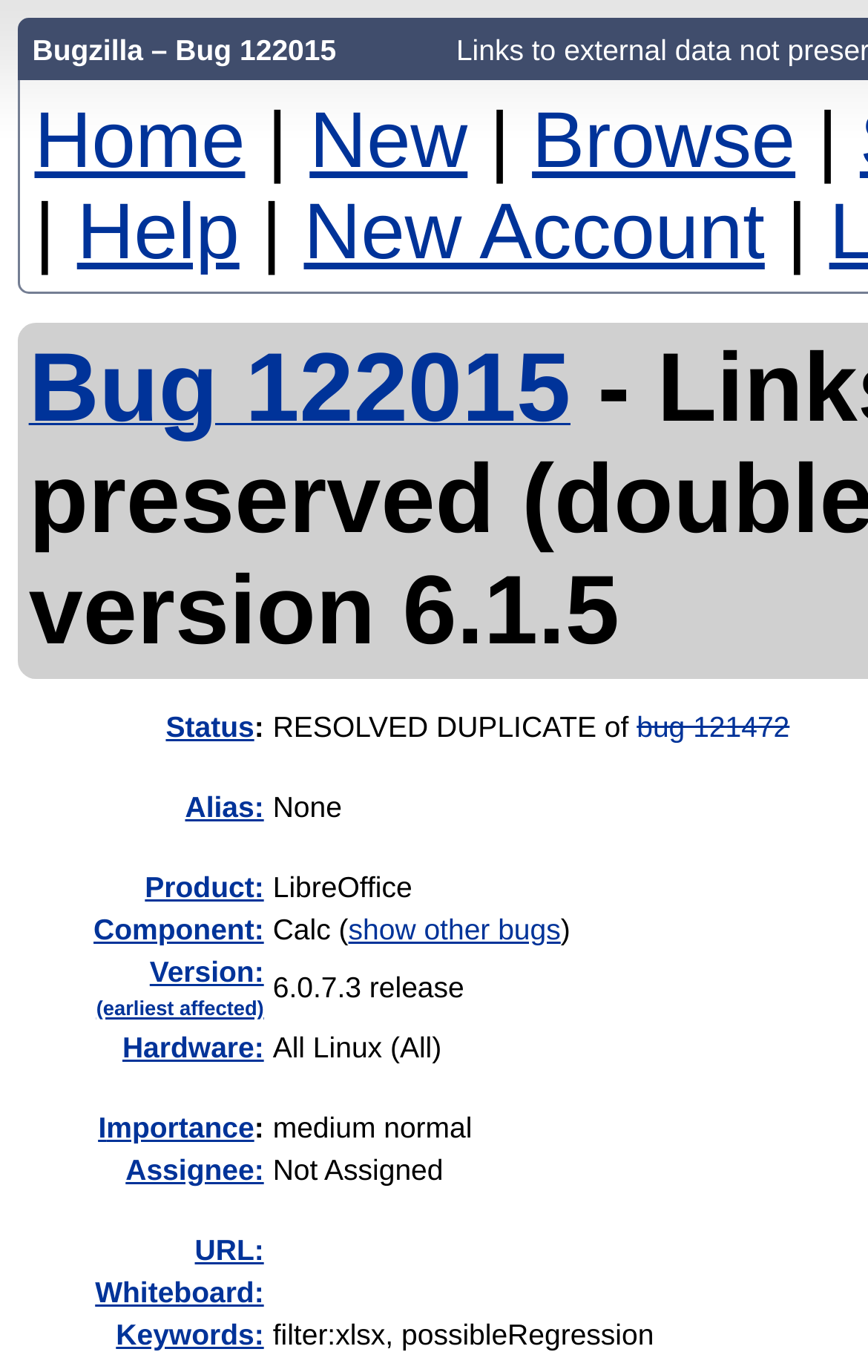Find the bounding box coordinates of the element's region that should be clicked in order to follow the given instruction: "create a new bug". The coordinates should consist of four float numbers between 0 and 1, i.e., [left, top, right, bottom].

[0.357, 0.069, 0.539, 0.134]